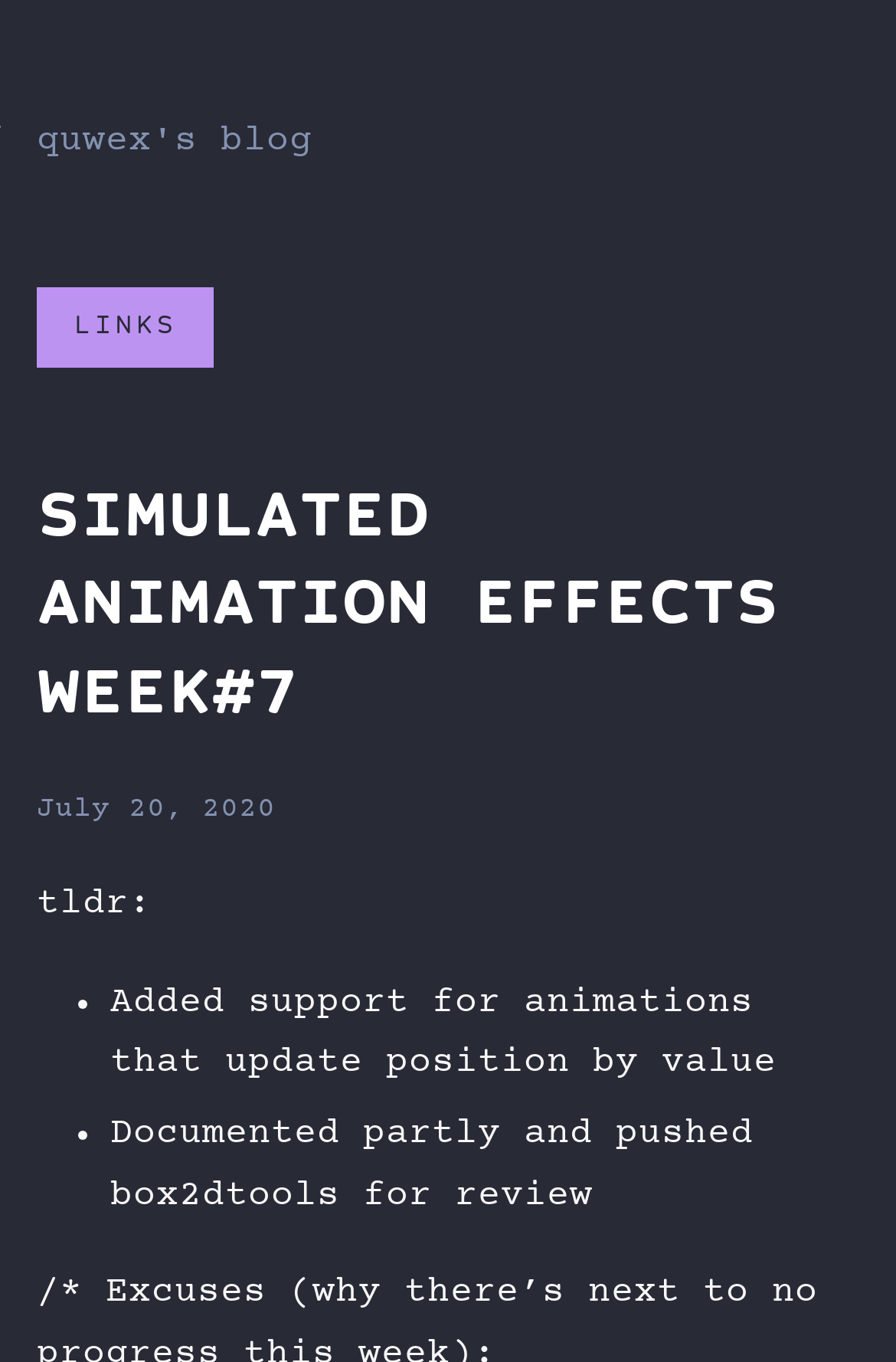What is the second item in the list?
Refer to the image and answer the question using a single word or phrase.

Documented partly and pushed box2dtools for review